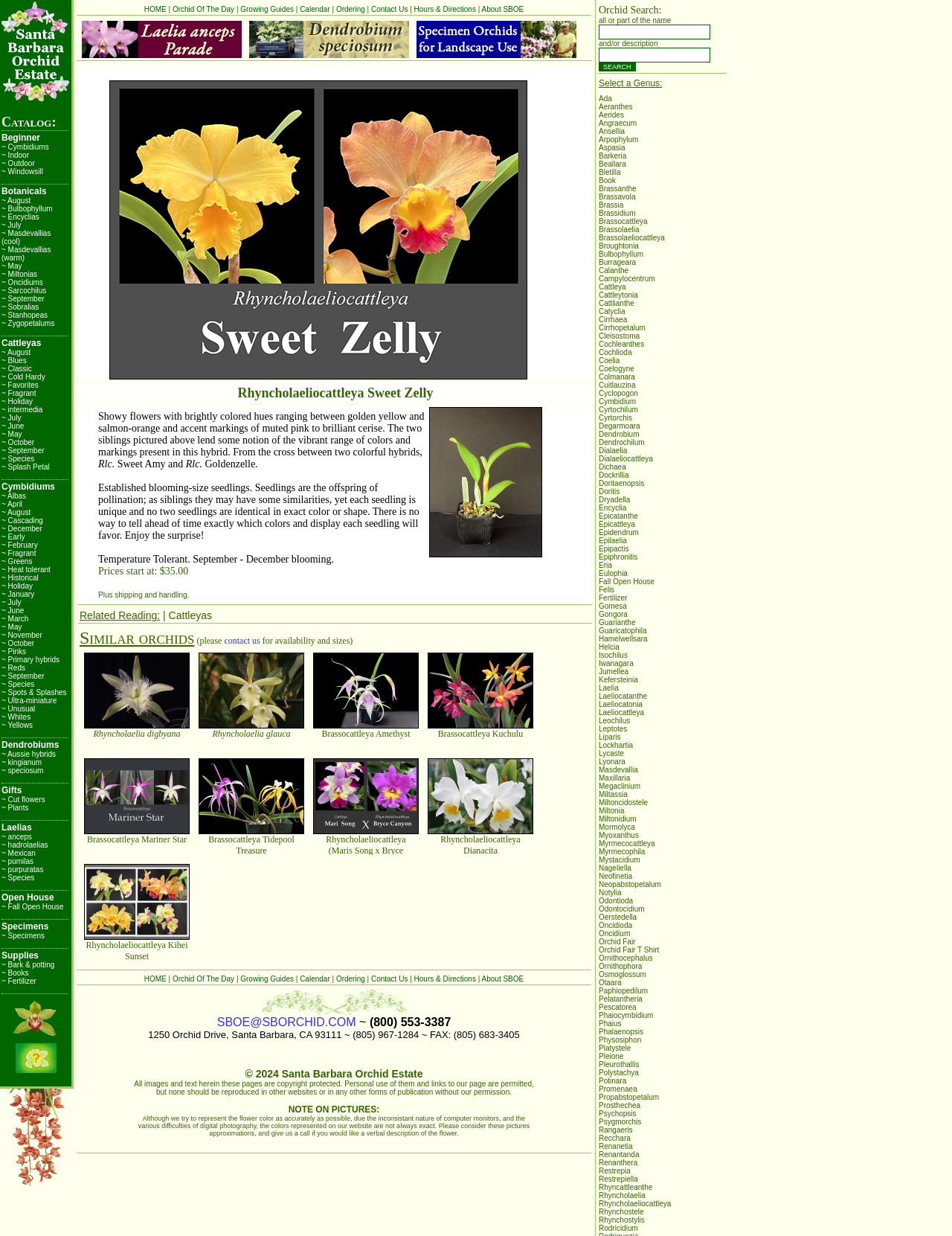What type of orchid is 'Rhyncholaeliocattleya Sweet Zelly'?
Using the information from the image, give a concise answer in one word or a short phrase.

Cattleya